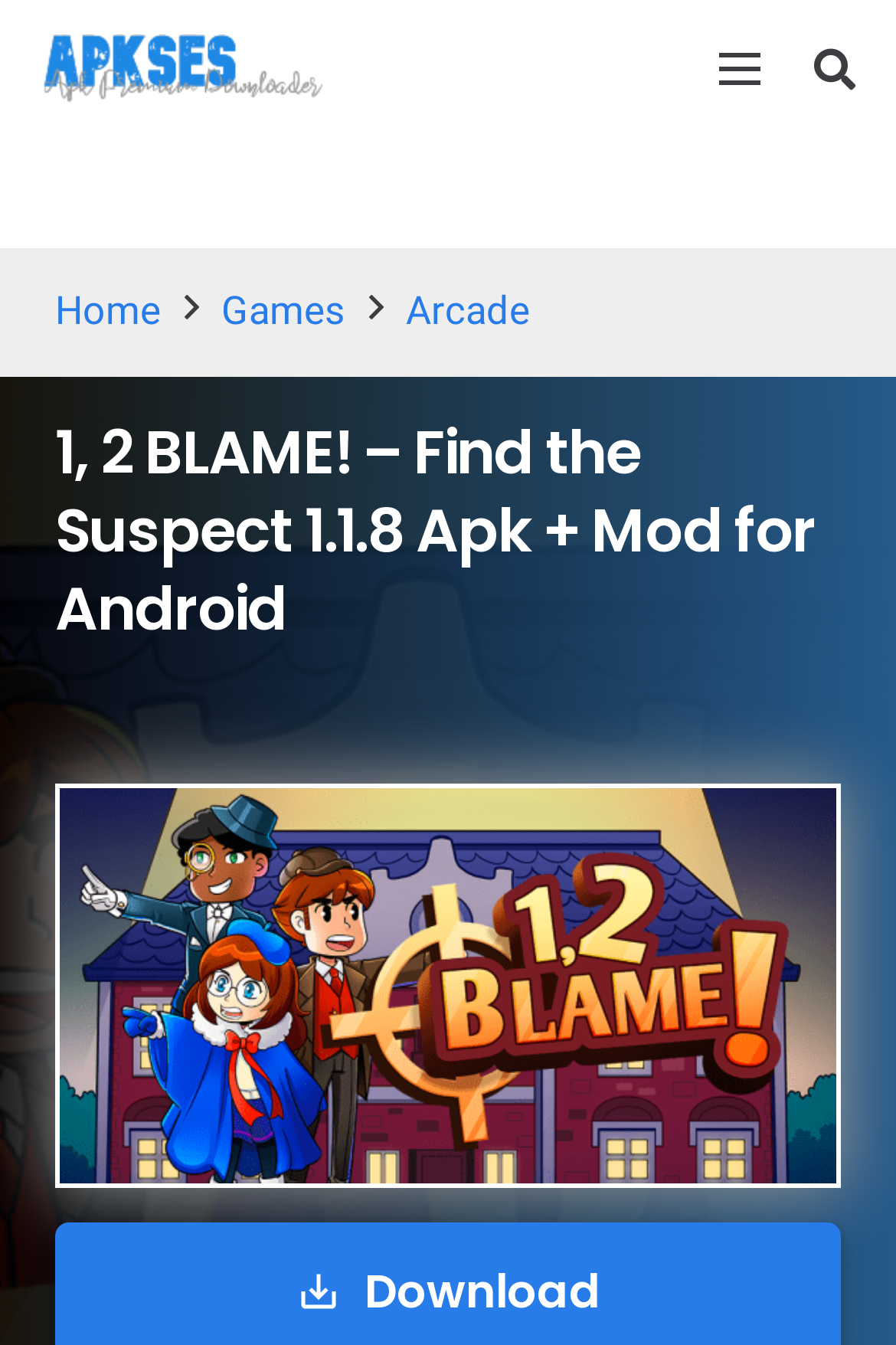What is the name of the game's cover image?
Answer the question with a thorough and detailed explanation.

The image on the webpage is described as 'find the killer cover', which suggests that it is the cover image of the game 1, 2 BLAME!.